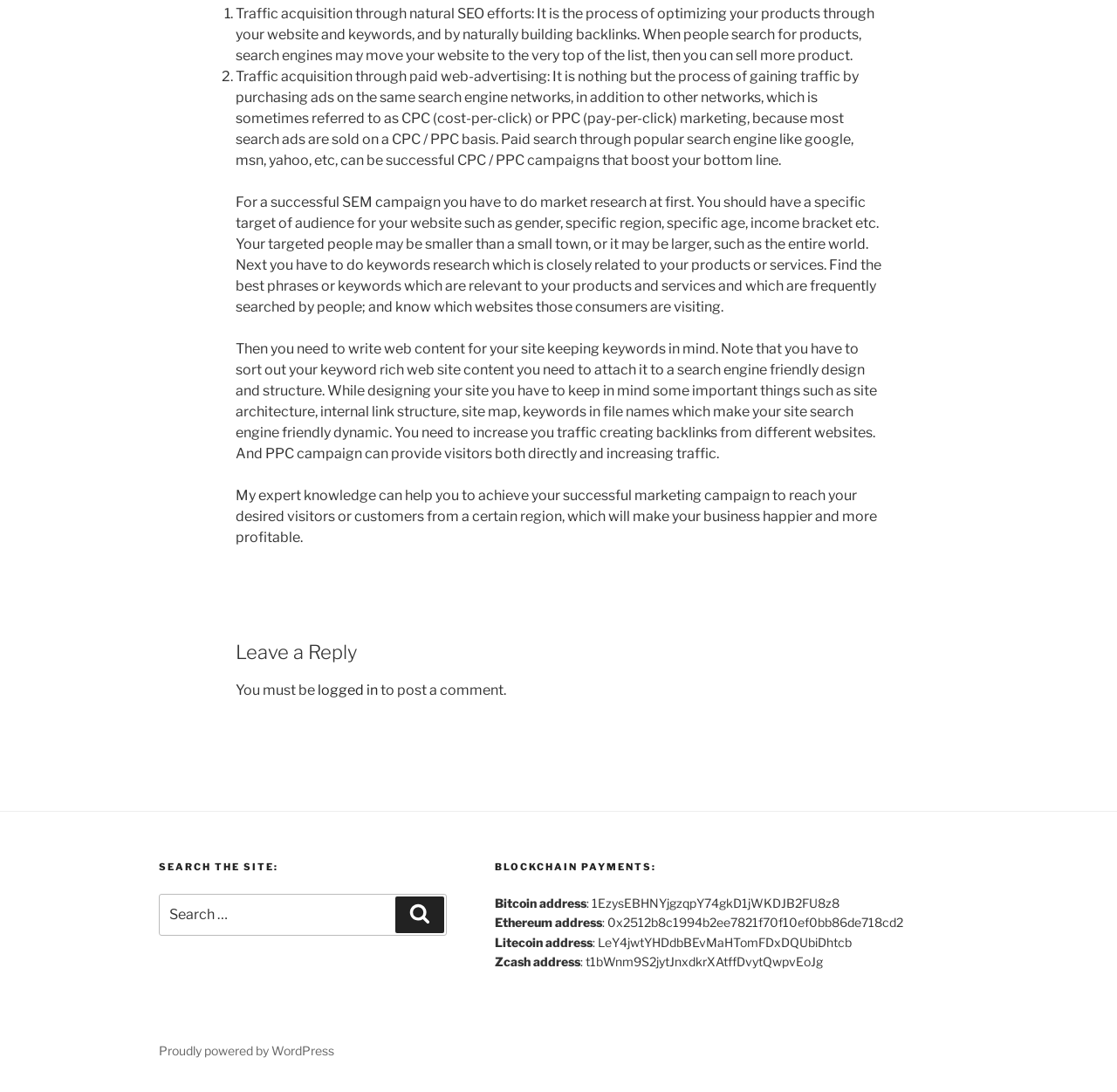Determine the bounding box for the described HTML element: "logged in". Ensure the coordinates are four float numbers between 0 and 1 in the format [left, top, right, bottom].

[0.284, 0.625, 0.338, 0.64]